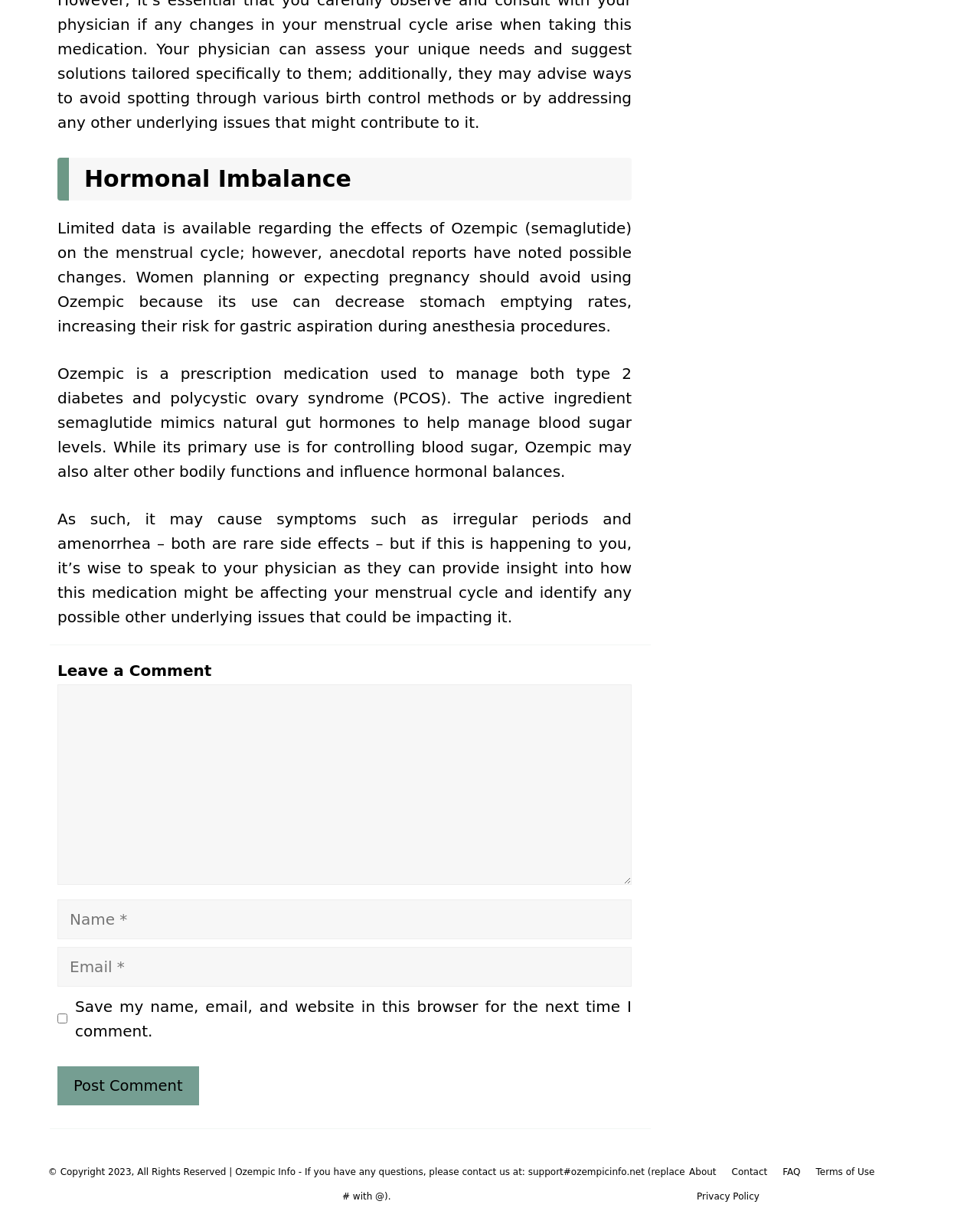Provide the bounding box coordinates of the section that needs to be clicked to accomplish the following instruction: "Contact us."

[0.747, 0.953, 0.783, 0.962]